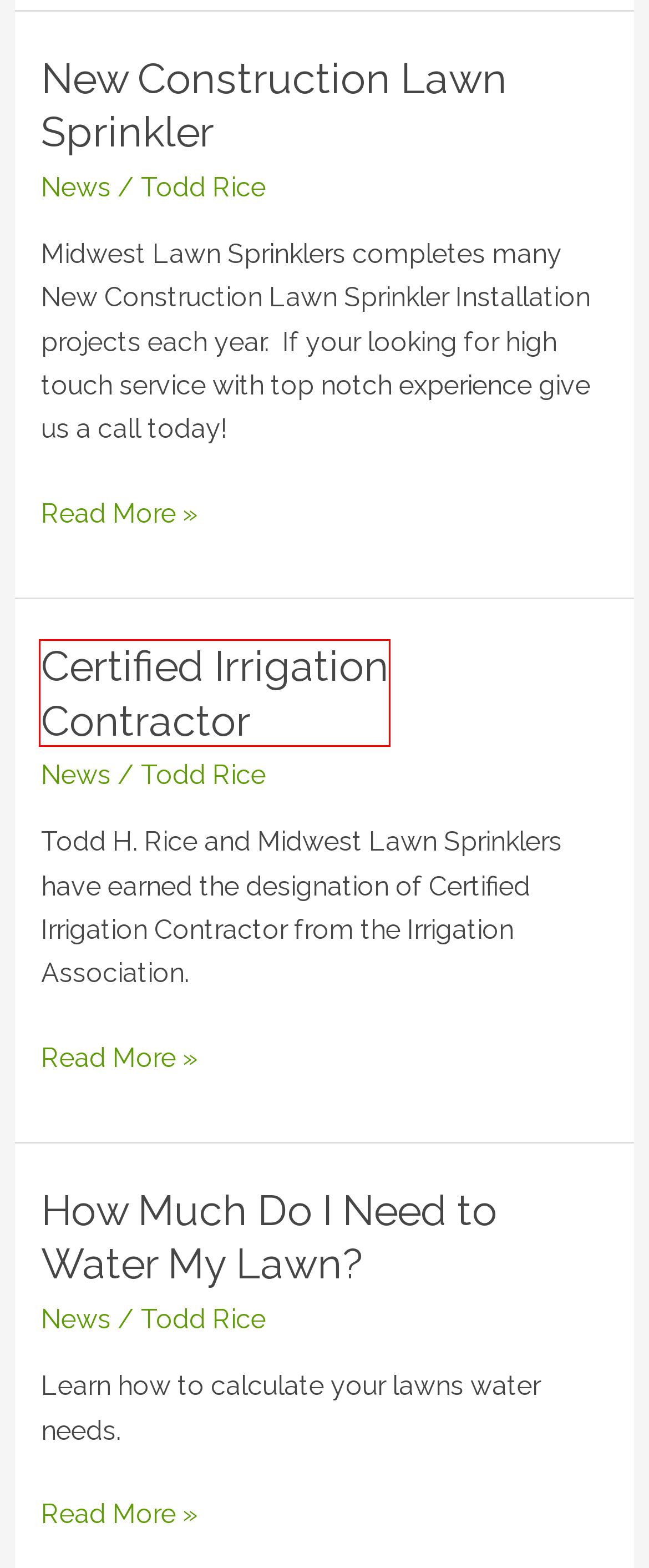You are given a screenshot depicting a webpage with a red bounding box around a UI element. Select the description that best corresponds to the new webpage after clicking the selected element. Here are the choices:
A. Certified Irrigation Contractor - Midwest Lawn Sprinklers
B. New Construction Lawn Sprinkler - Midwest Lawn Sprinklers
C. How Much Do I Need to Water My Lawn? - Midwest Lawn Sprinklers
D. Privacy Policy - Midwest Lawn Sprinklers
E. Todd Rice, Author at Midwest Lawn Sprinklers
F. Lawn Maintenance - Midwest Lawn Sprinklers
G. Spring Start-Ups - Midwest Lawn Sprinklers
H. Mid-Season Tune-Up - Midwest Lawn Sprinklers

A